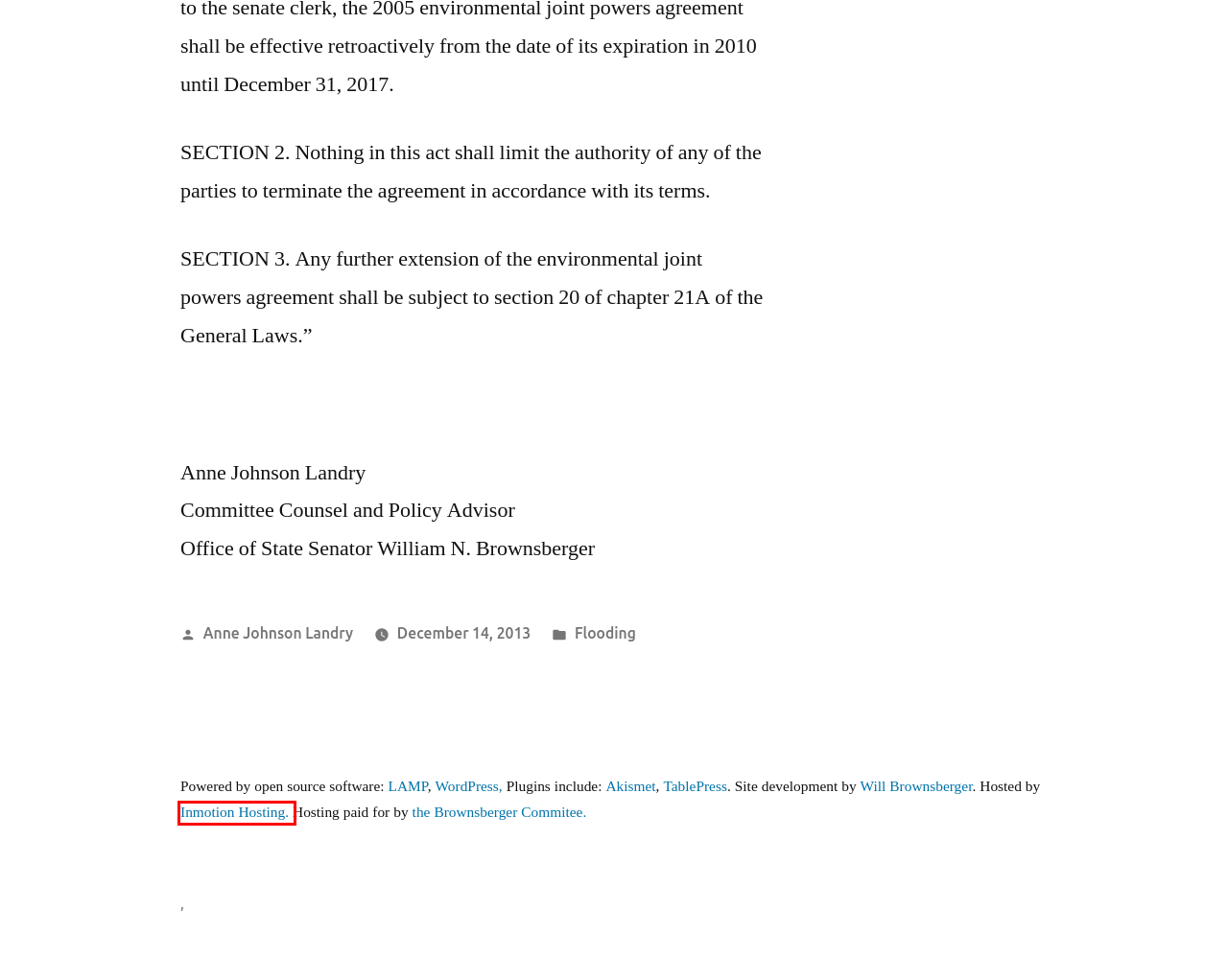Look at the screenshot of a webpage with a red bounding box and select the webpage description that best corresponds to the new page after clicking the element in the red box. Here are the options:
A. Anne Johnson Landry – Will Brownsberger
B. About Will Brownsberger – Will Brownsberger
C. TablePress · The WordPress table plugin to make tables on your website easy!
D. Akismet – Spam Protection for Websites
E. Web Hosting: Fast, Secure & Reliable | InMotion Hosting
F. Blog Tool, Publishing Platform, and CMS – WordPress.org
G. Environment – Will Brownsberger
H. Contact – Will Brownsberger

E